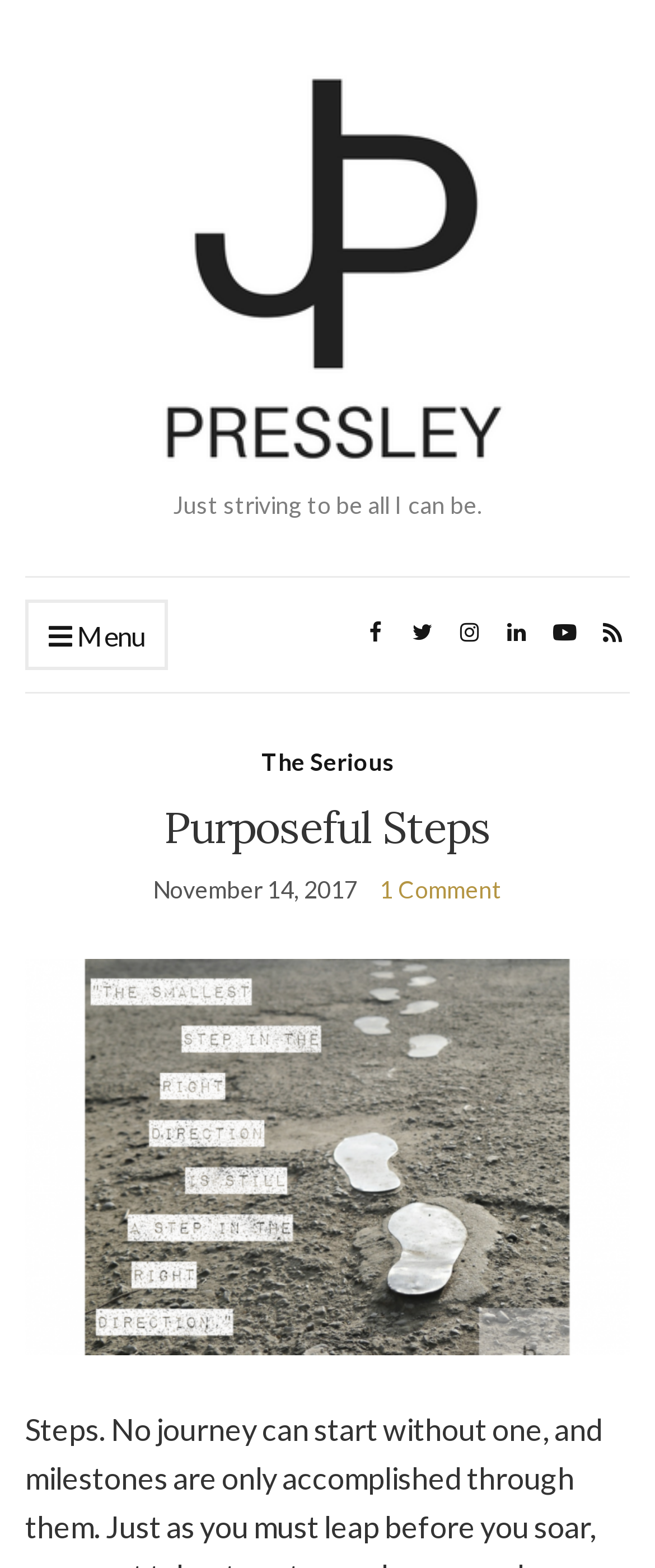What is the date of the post on the webpage? Please answer the question using a single word or phrase based on the image.

November 14, 2017